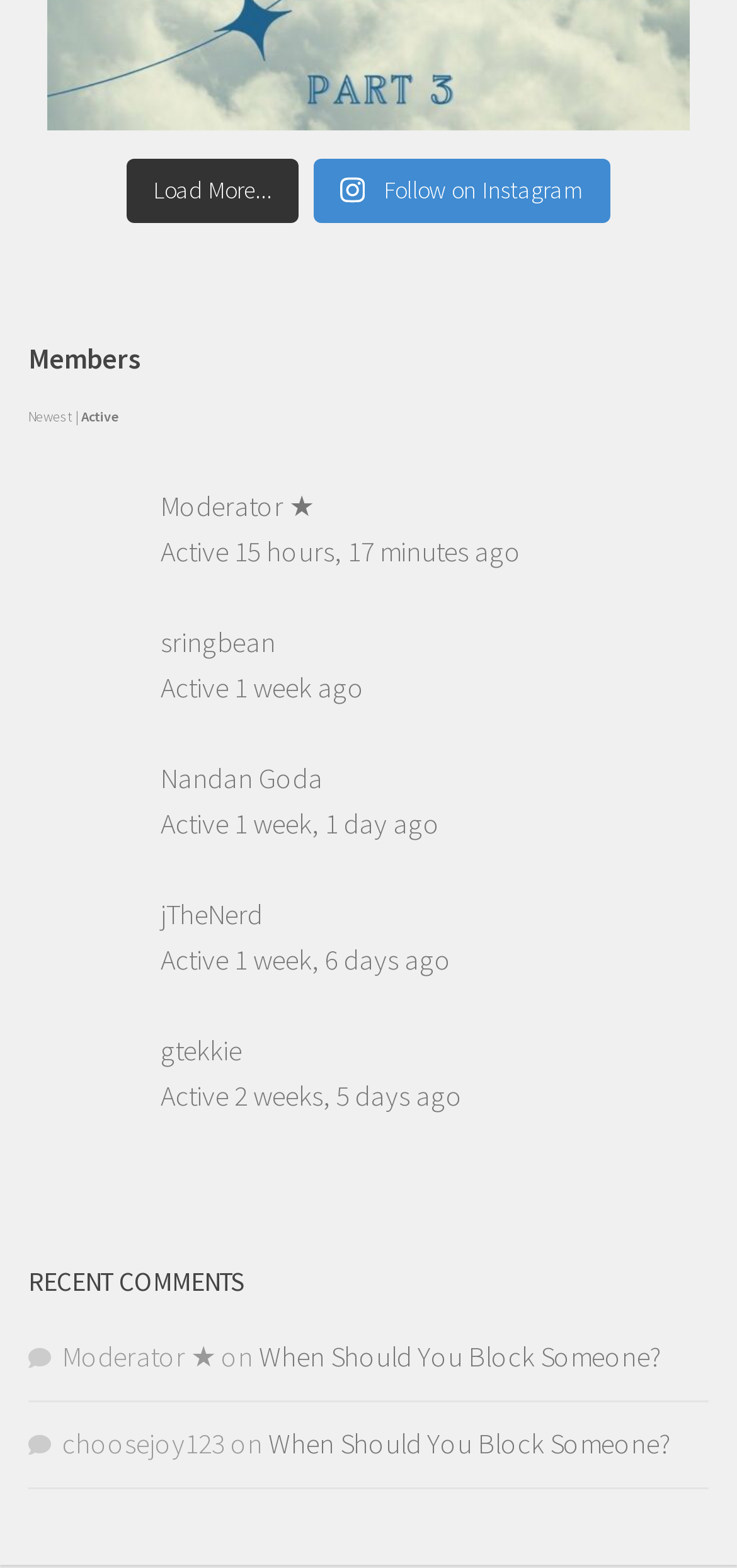Find the bounding box of the UI element described as follows: "sringbean".

[0.218, 0.398, 0.374, 0.421]